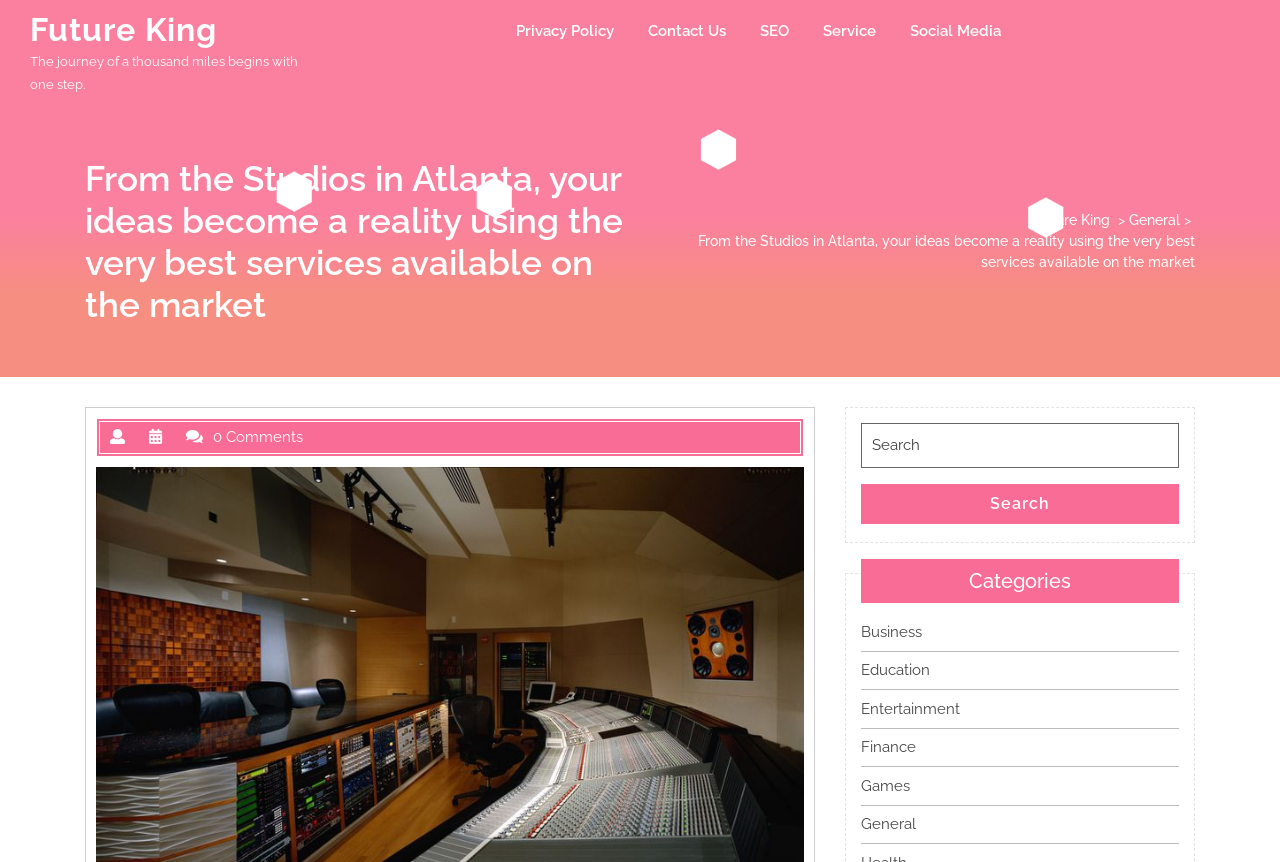Summarize the webpage comprehensively, mentioning all visible components.

This webpage is about Future King, a studio in Atlanta that helps bring ideas to life using top-notch services. The page has a prominent header with the company name "Future King" at the top left, accompanied by a motivational quote "The journey of a thousand miles begins with one step." 

Below the header, there is a top menu navigation bar with six links: "Privacy Policy", "Contact Us", "SEO", "Service", and "Social Media", evenly spaced and aligned horizontally across the page.

The main content area has a large heading that repeats the company name and tagline. Below this heading, there are two columns of content. On the left, there is a section with a link to "General" and another link to "Future King", separated by a small arrow icon. On the right, there is a search bar with a label "Search for:" and a search button. 

Below the search bar, there is a section titled "Categories" with six links to different categories: "Business", "Education", "Entertainment", "Finance", "Games", and "General". These links are stacked vertically and aligned to the right side of the page.

At the bottom left of the page, there is a small text "0 Comments", indicating that there are no comments on the page. Overall, the page has a clean and organized layout, making it easy to navigate and find information.